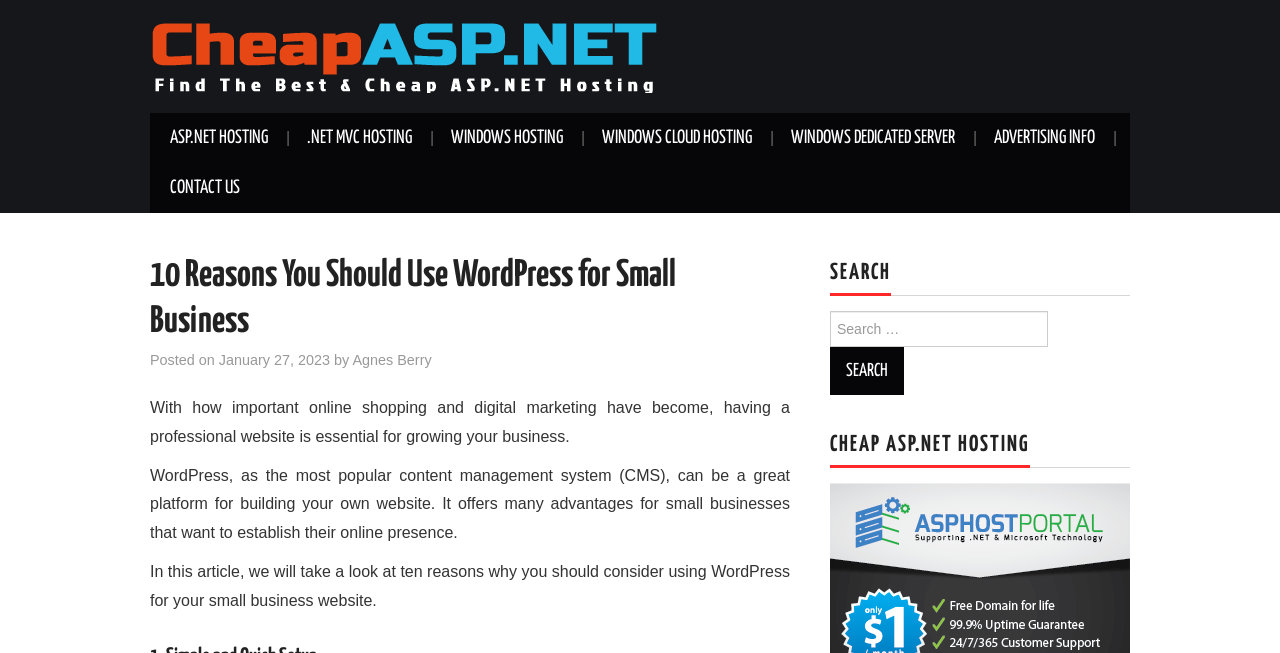Use a single word or phrase to respond to the question:
What is the main topic of this article?

WordPress for small business